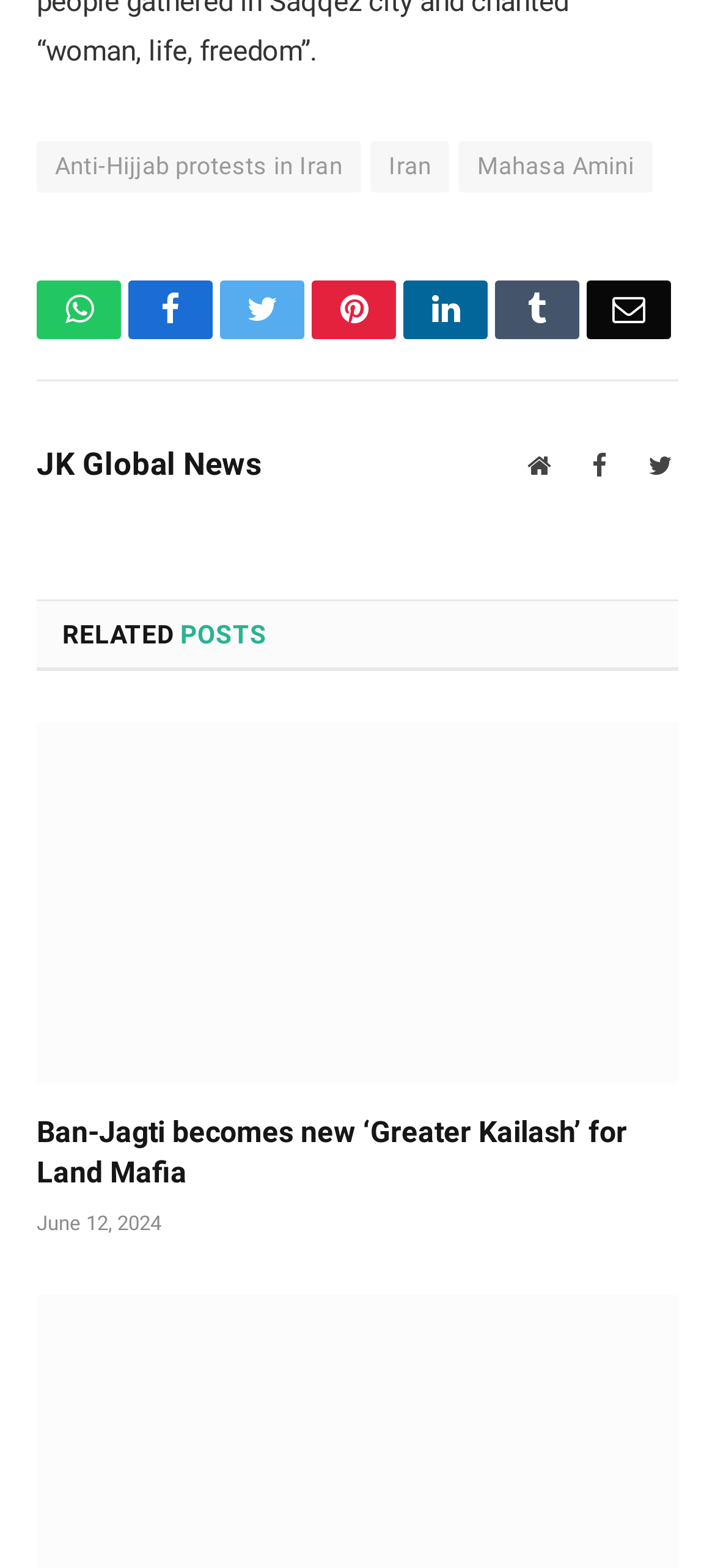Please study the image and answer the question comprehensively:
What is the name of the website?

The webpage has a link with the text 'JK Global News', which suggests that this is the name of the website.